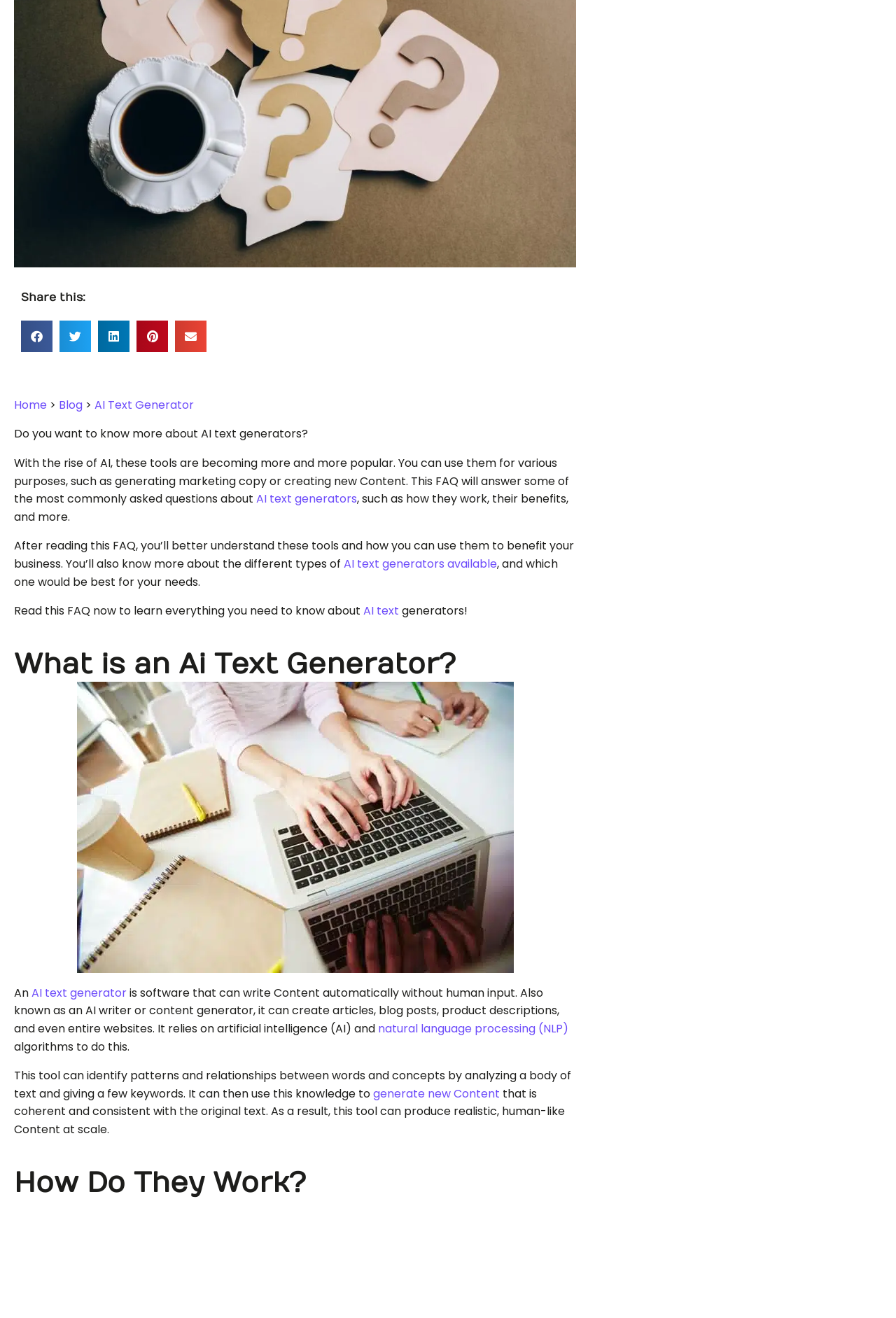Find the bounding box of the UI element described as: "Home". The bounding box coordinates should be given as four float values between 0 and 1, i.e., [left, top, right, bottom].

[0.016, 0.301, 0.052, 0.313]